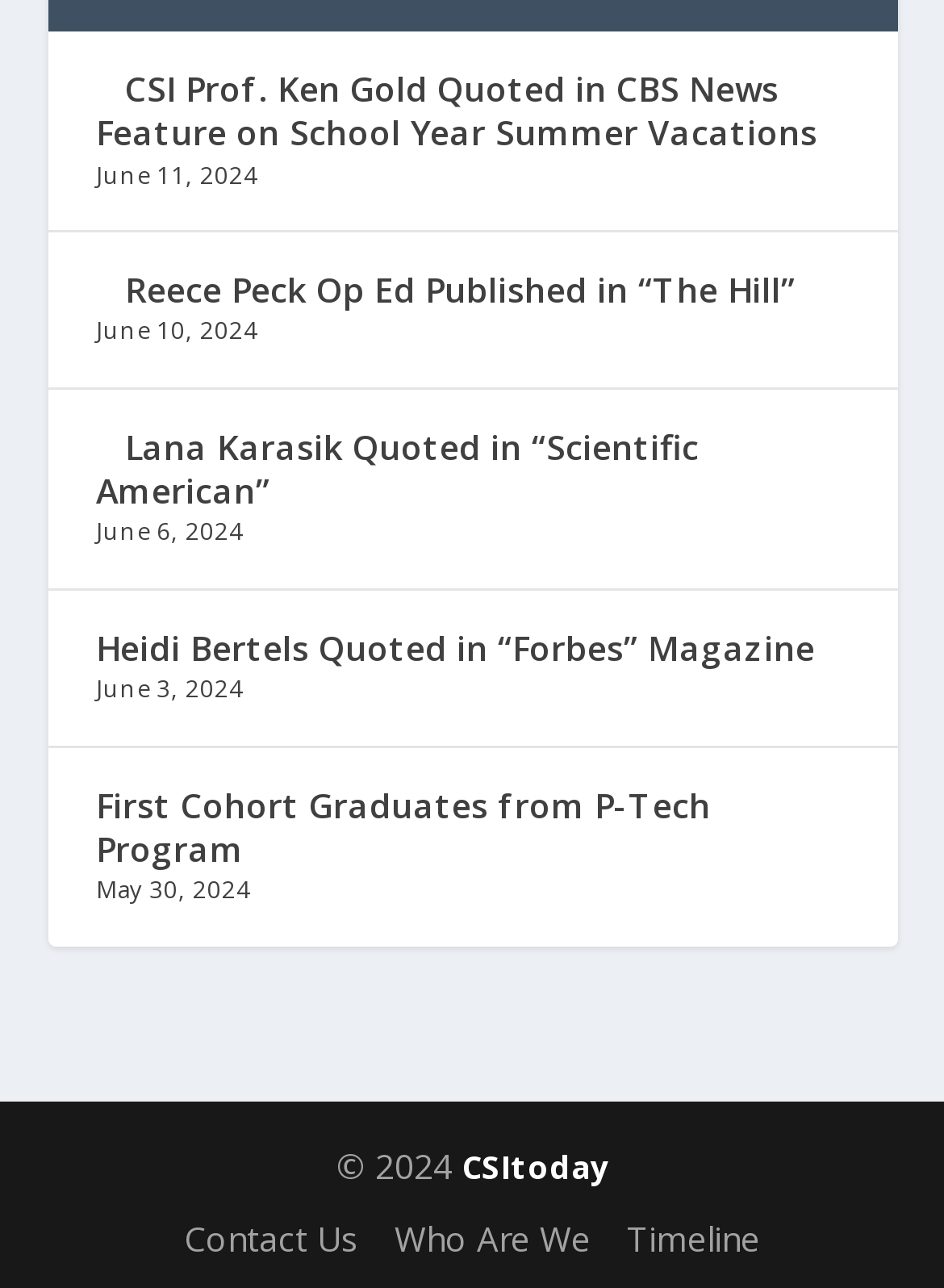Please identify the bounding box coordinates of the element that needs to be clicked to execute the following command: "Visit the CSItoday page". Provide the bounding box using four float numbers between 0 and 1, formatted as [left, top, right, bottom].

[0.49, 0.889, 0.644, 0.922]